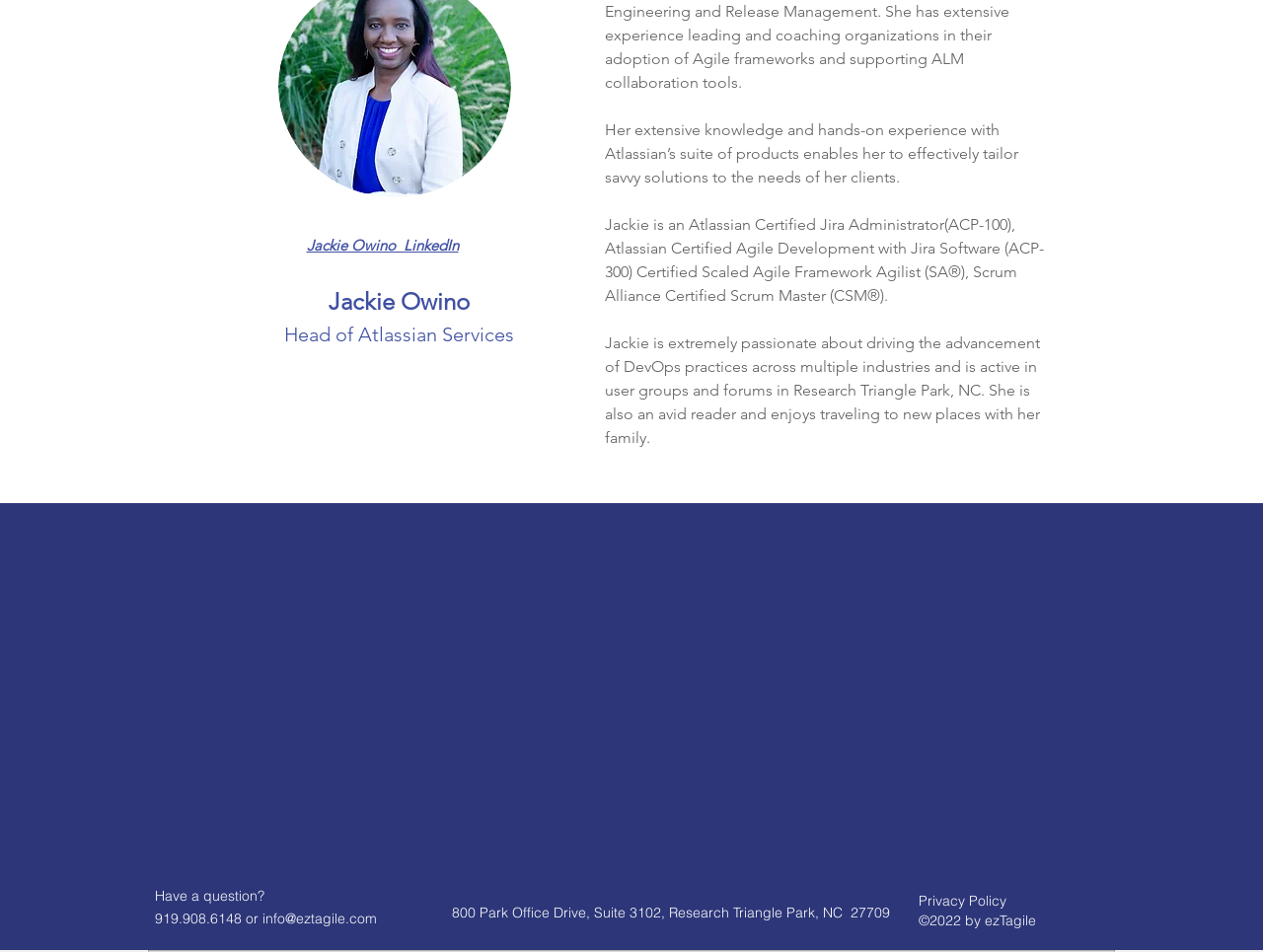What is Jackie's profession?
Using the image as a reference, deliver a detailed and thorough answer to the question.

Based on the webpage, I found a StaticText element with the content 'Head of Atlassian Services' which is likely to be Jackie's profession.